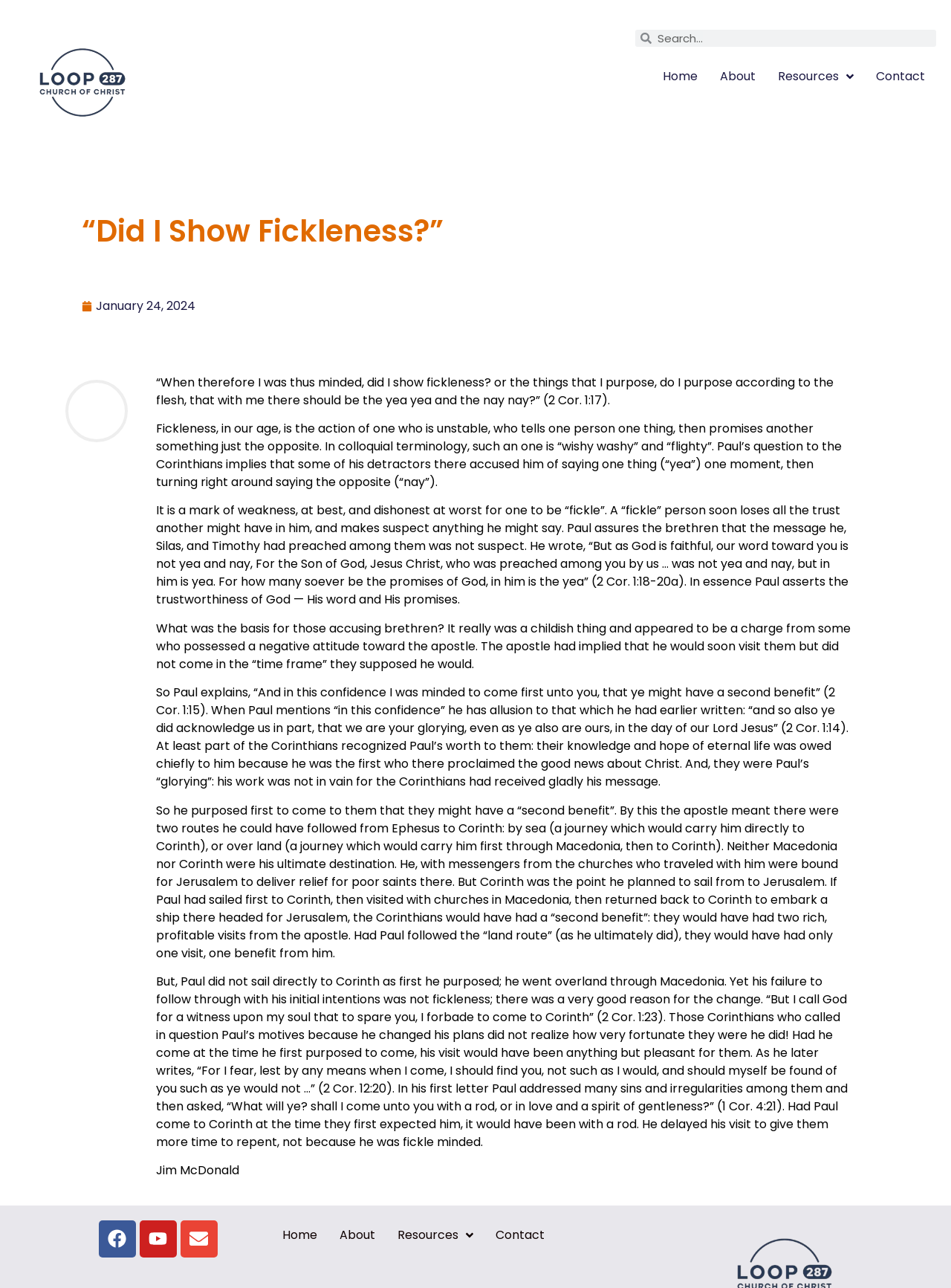Please indicate the bounding box coordinates of the element's region to be clicked to achieve the instruction: "Go to Home page". Provide the coordinates as four float numbers between 0 and 1, i.e., [left, top, right, bottom].

[0.685, 0.048, 0.745, 0.071]